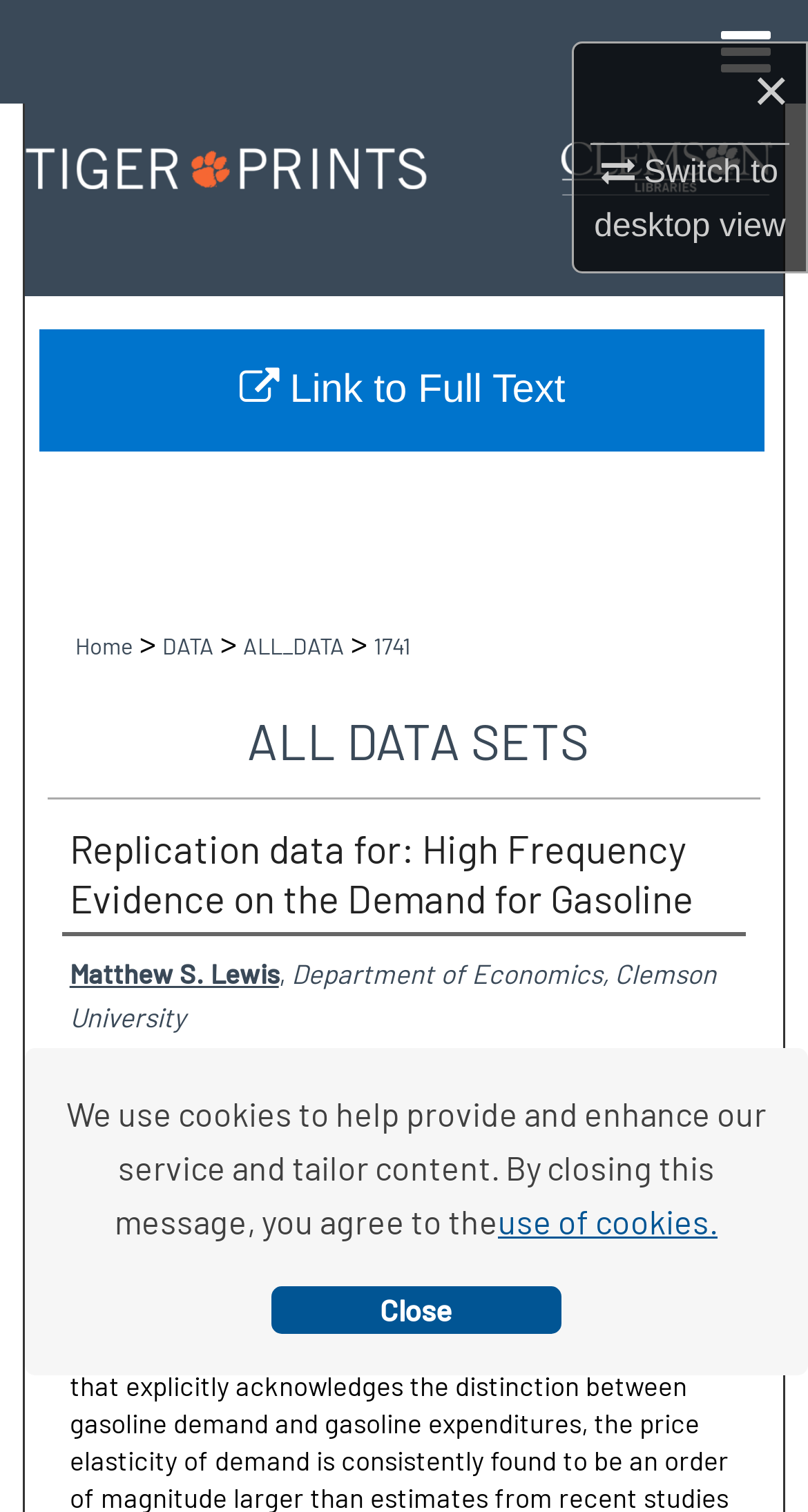Please identify the bounding box coordinates of the element that needs to be clicked to execute the following command: "switch to desktop view". Provide the bounding box using four float numbers between 0 and 1, formatted as [left, top, right, bottom].

[0.735, 0.098, 0.972, 0.162]